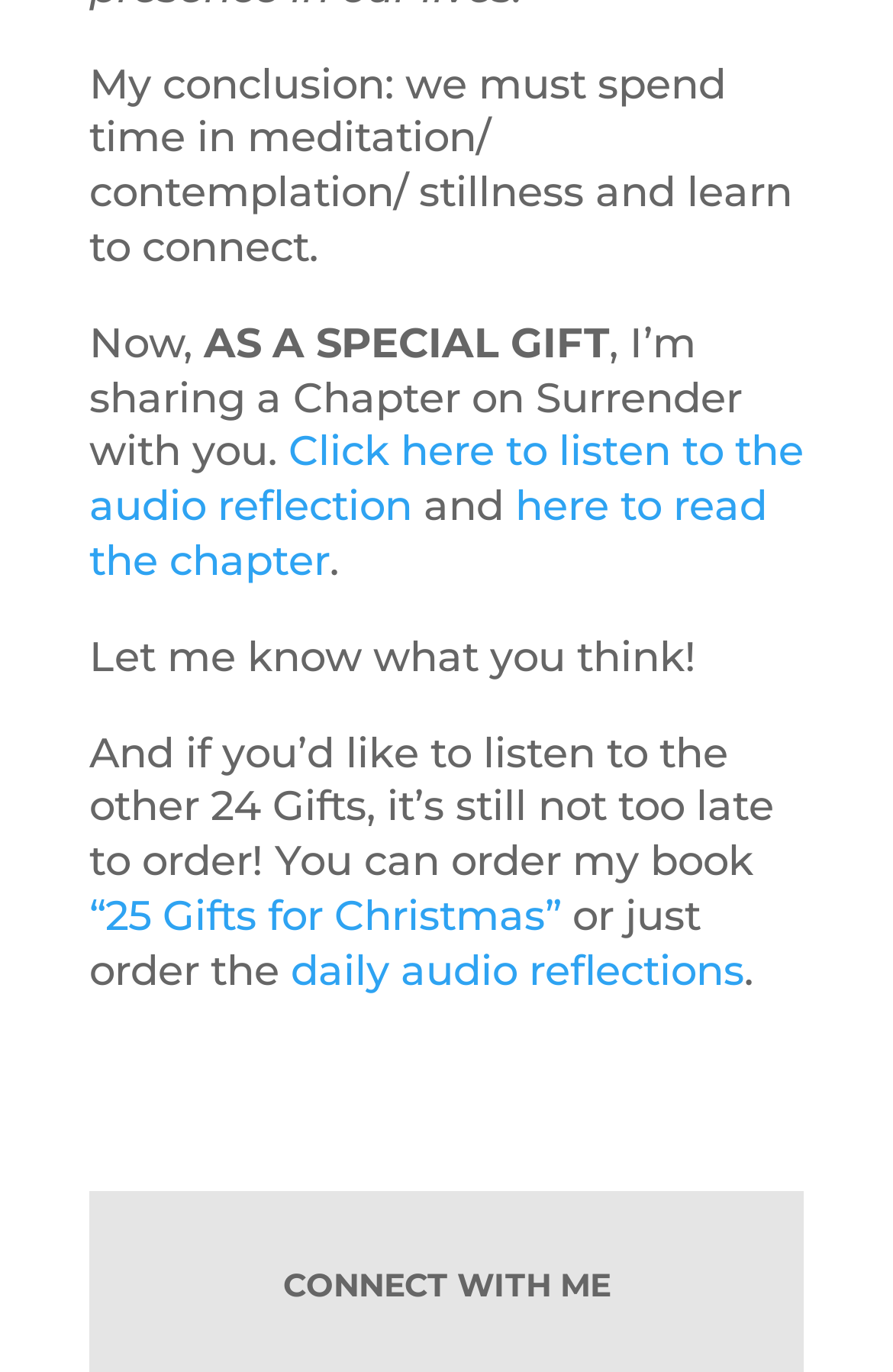Please answer the following question using a single word or phrase: 
What is the author inviting the reader to do?

Connect with them